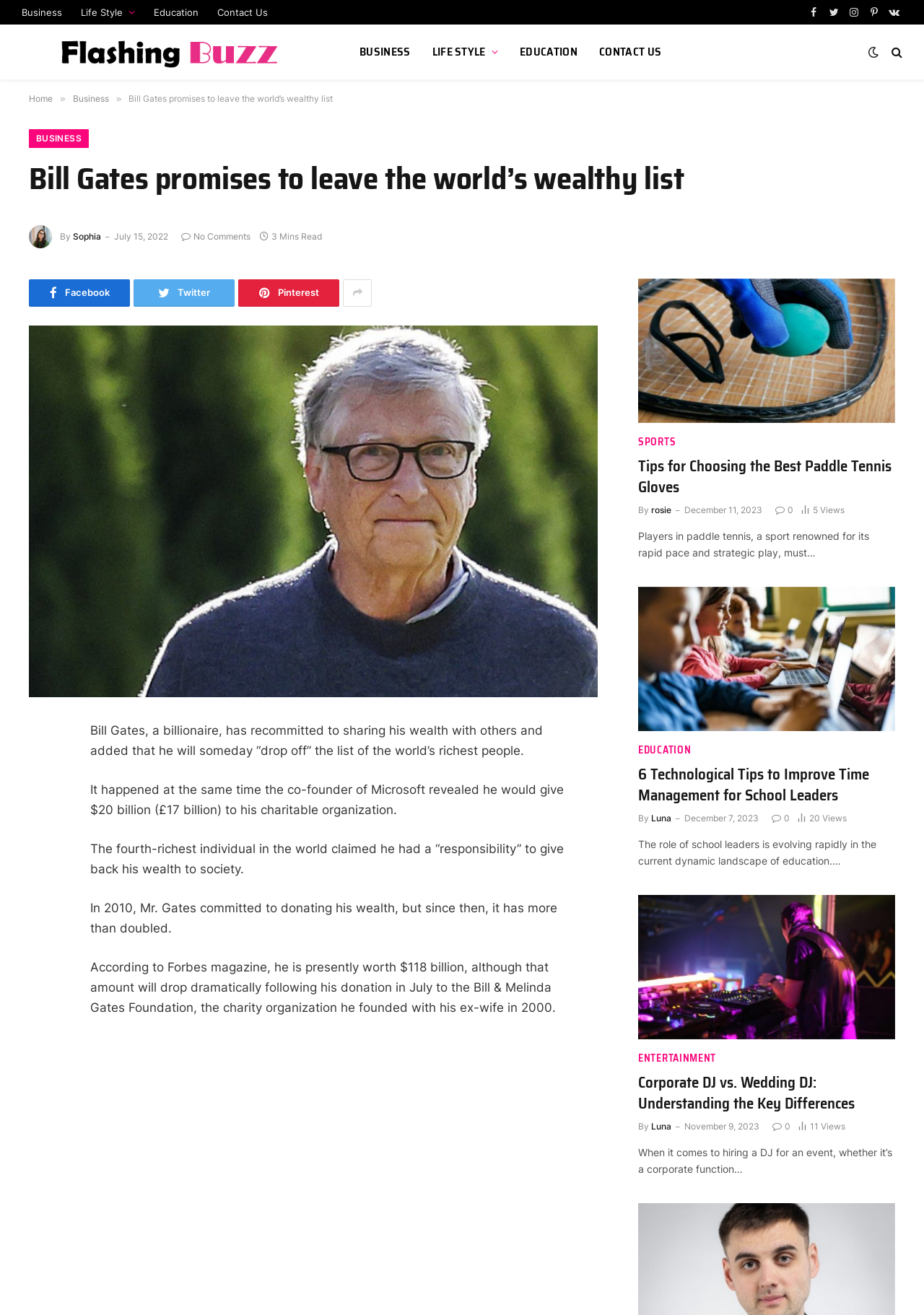Please identify the bounding box coordinates for the region that you need to click to follow this instruction: "Click on the 'Contact Us' link".

[0.225, 0.0, 0.3, 0.019]